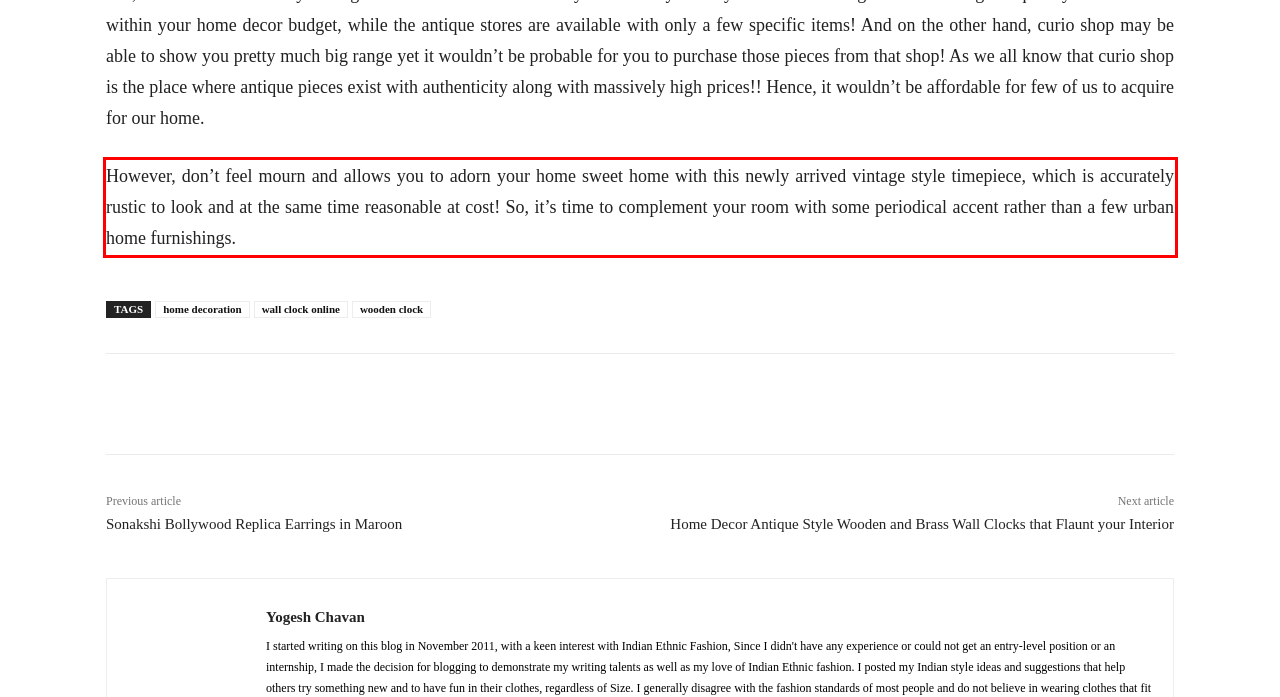Given a screenshot of a webpage with a red bounding box, please identify and retrieve the text inside the red rectangle.

However, don’t feel mourn and allows you to adorn your home sweet home with this newly arrived vintage style timepiece, which is accurately rustic to look and at the same time reasonable at cost! So, it’s time to complement your room with some periodical accent rather than a few urban home furnishings.